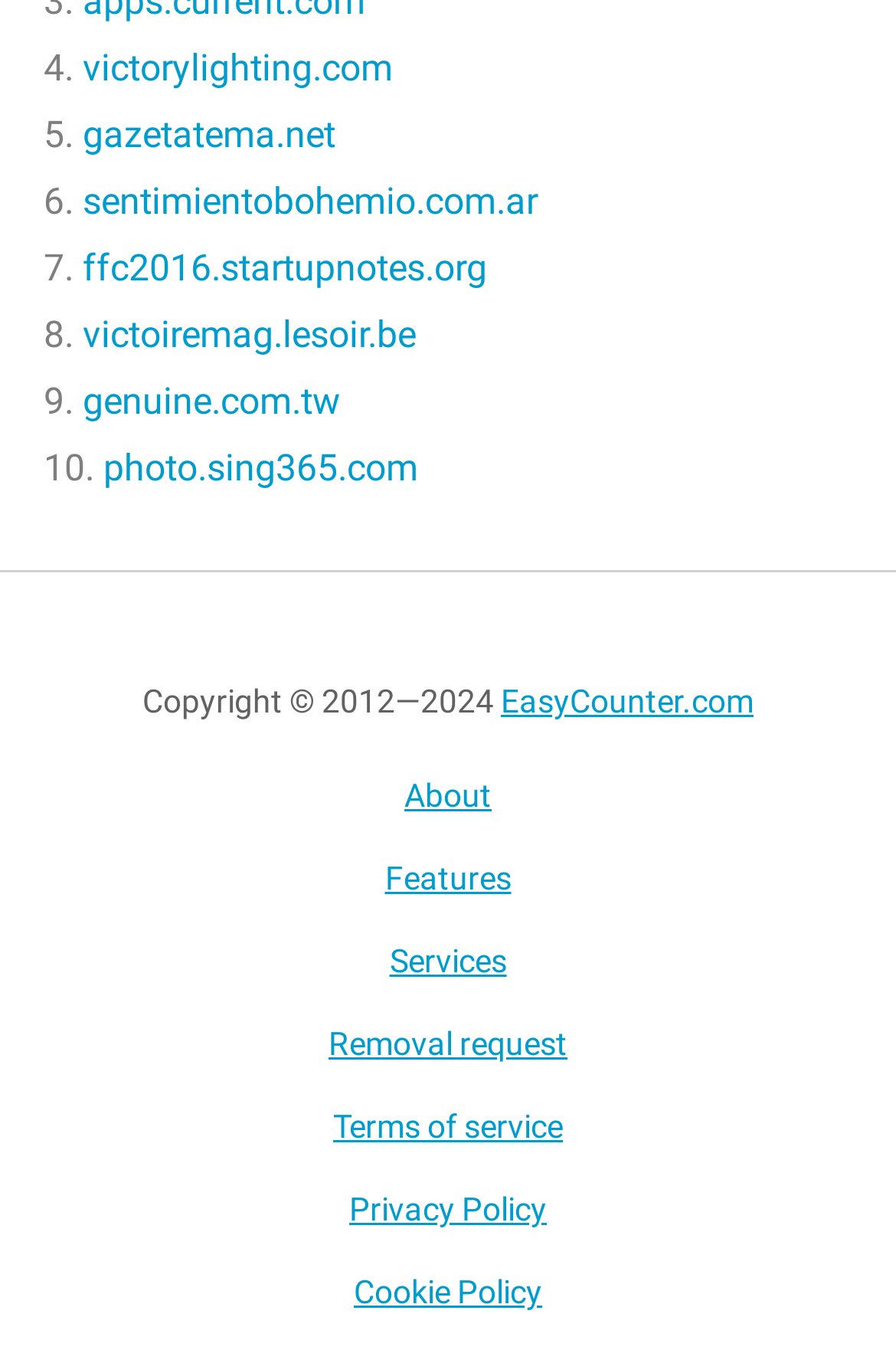Determine the bounding box coordinates of the region to click in order to accomplish the following instruction: "visit victorylighting.com". Provide the coordinates as four float numbers between 0 and 1, specifically [left, top, right, bottom].

[0.092, 0.034, 0.438, 0.066]